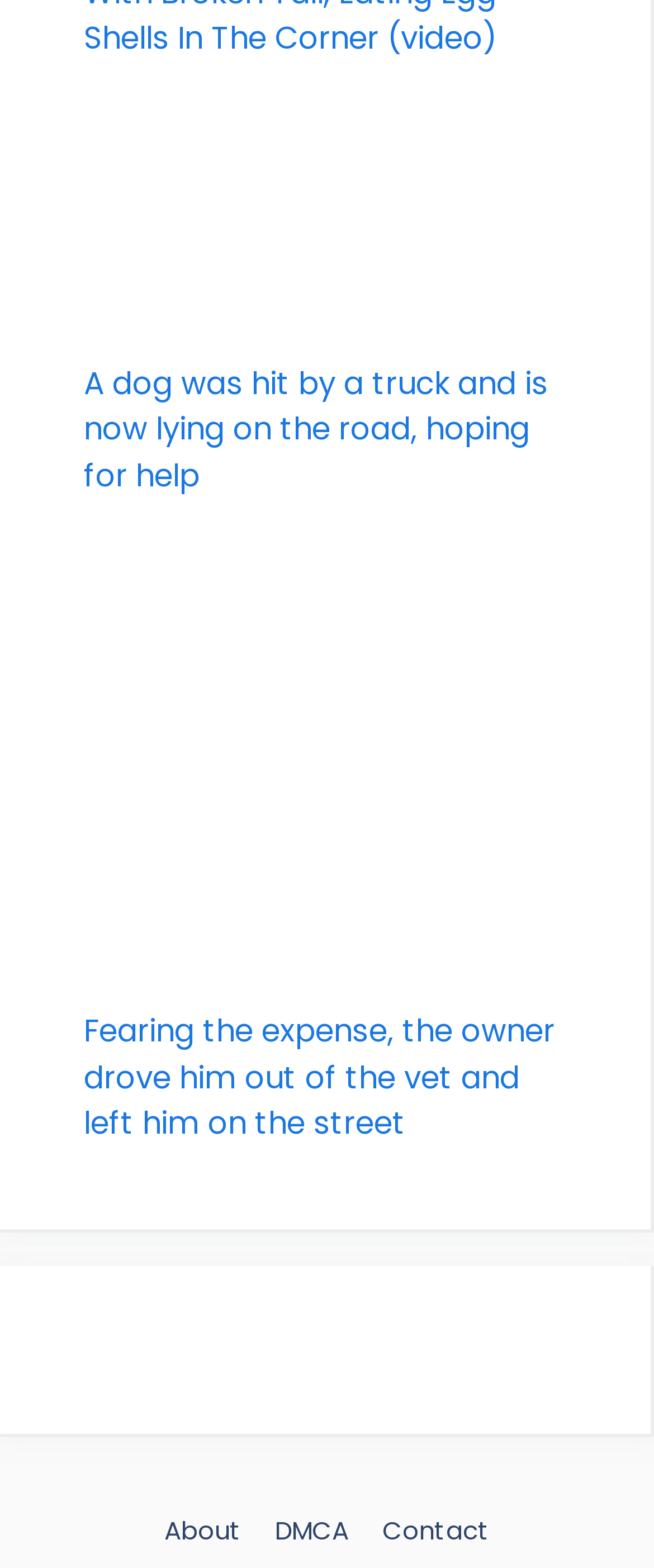Using the information in the image, give a comprehensive answer to the question: 
What is the tone of the story?

The story appears to be a sad and emotional one, describing a dog's suffering and abandonment by its owner. The tone is likely intended to evoke feelings of sympathy and compassion in the reader.